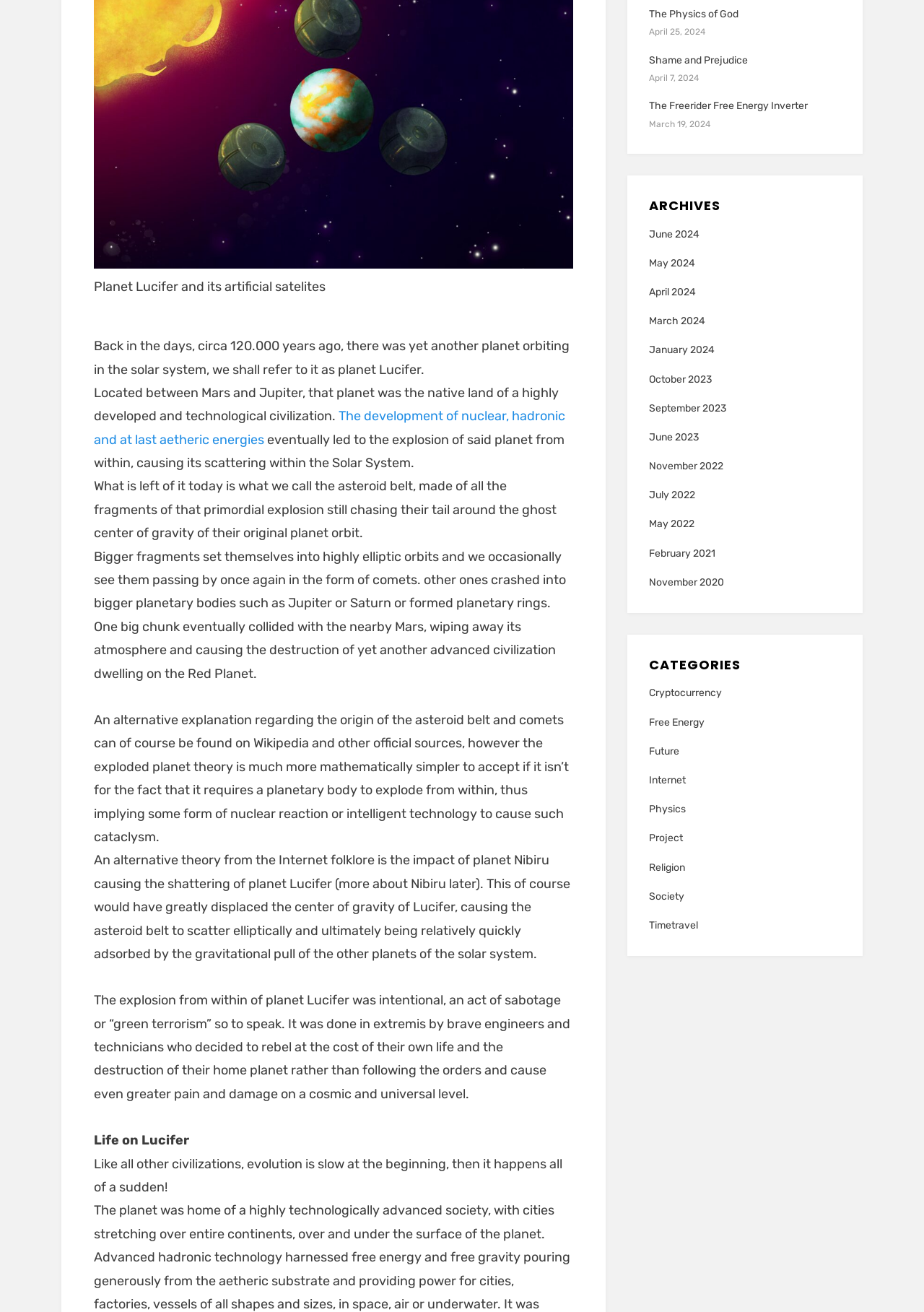Find the bounding box coordinates for the HTML element described in this sentence: "October 2023". Provide the coordinates as four float numbers between 0 and 1, in the format [left, top, right, bottom].

[0.702, 0.282, 0.77, 0.292]